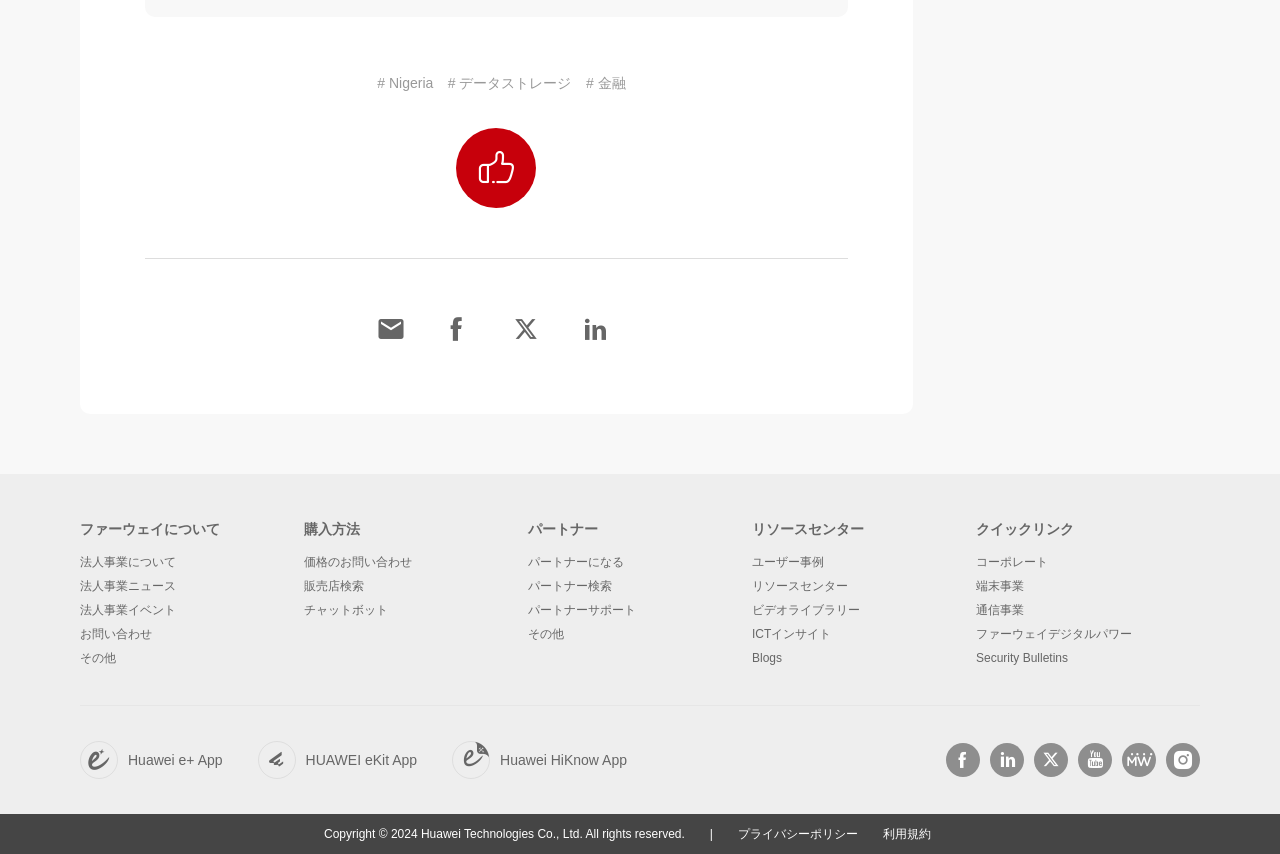Please identify the bounding box coordinates of the clickable element to fulfill the following instruction: "Search for a sales store". The coordinates should be four float numbers between 0 and 1, i.e., [left, top, right, bottom].

[0.238, 0.678, 0.284, 0.695]